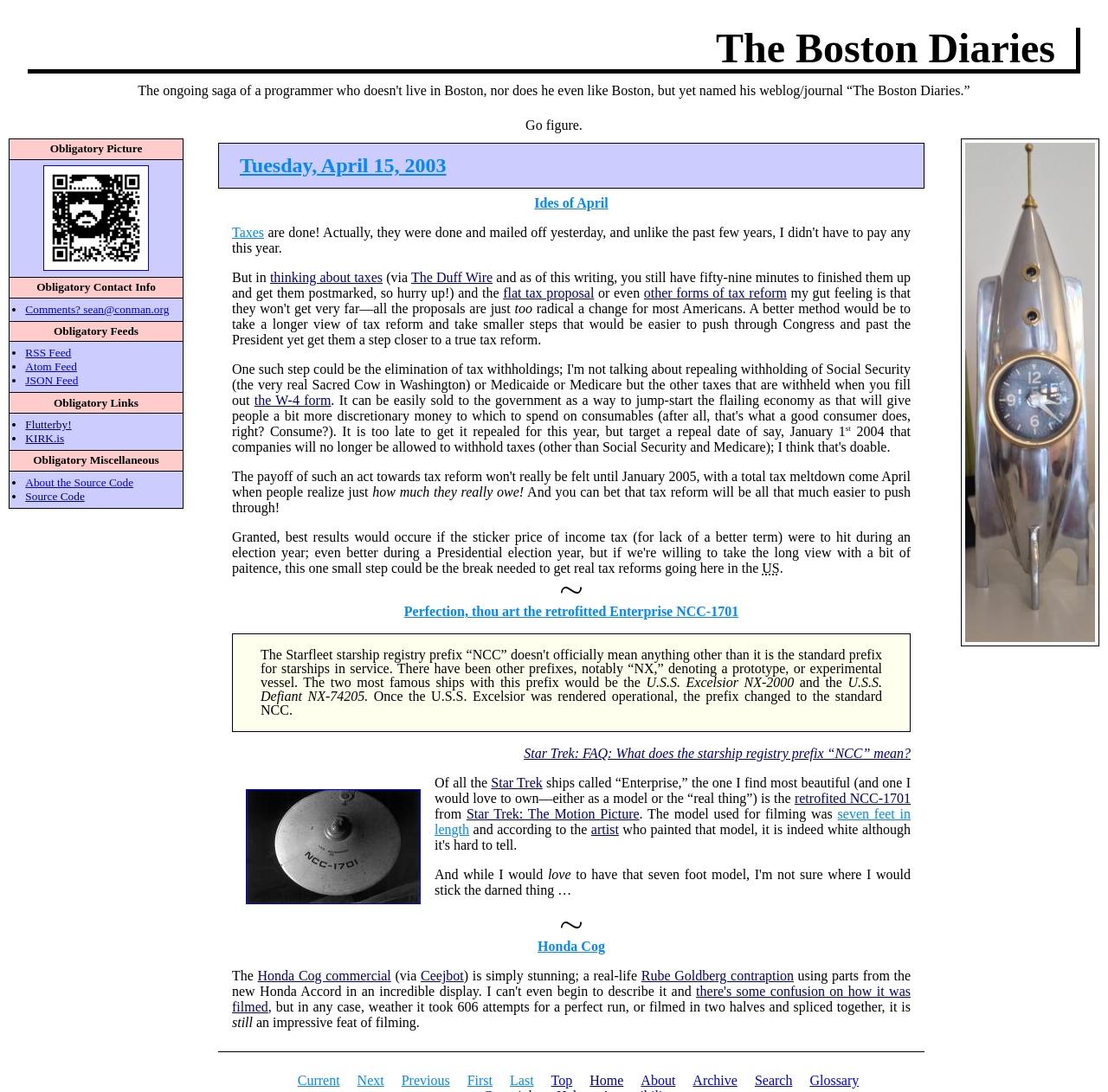Bounding box coordinates should be in the format (top-left x, top-left y, bottom-right x, bottom-right y) and all values should be floating point numbers between 0 and 1. Determine the bounding box coordinate for the UI element described as: Atom Feed

[0.023, 0.33, 0.069, 0.342]